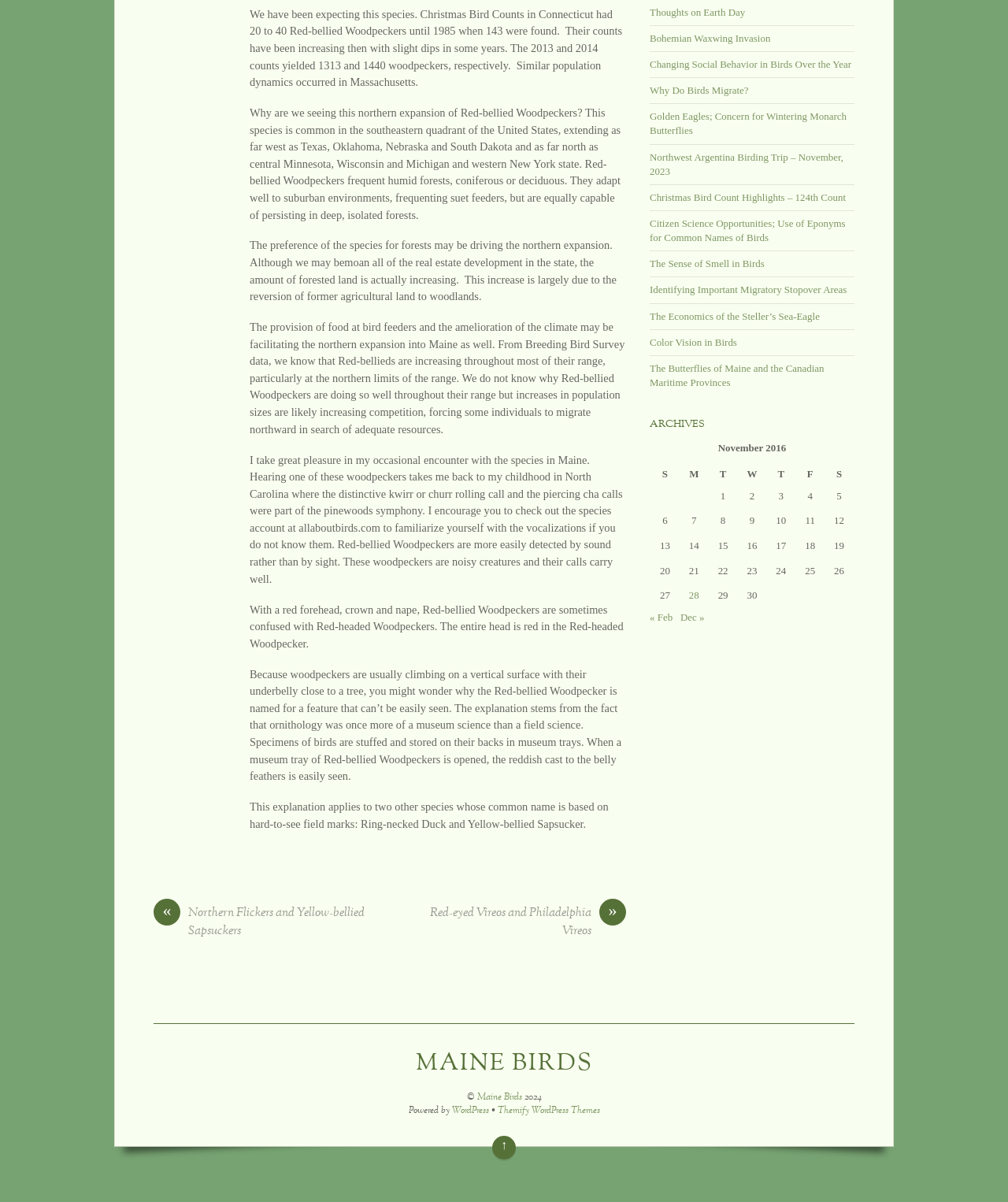Give the bounding box coordinates for the element described by: "Mediation".

None